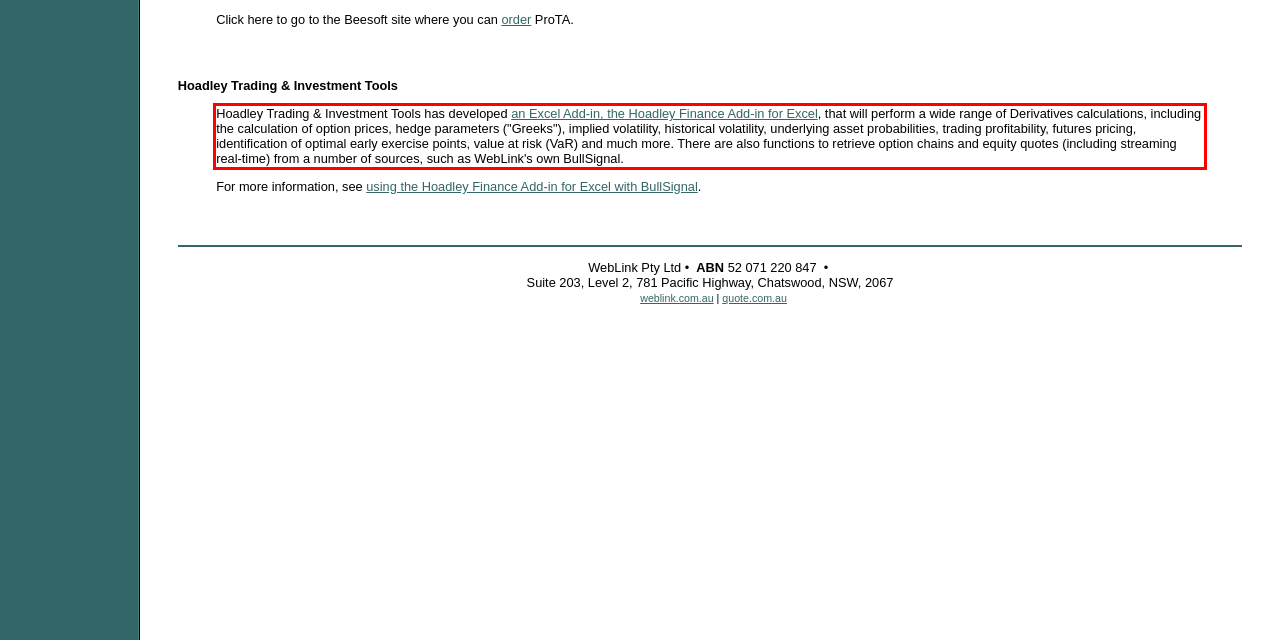Given a screenshot of a webpage containing a red bounding box, perform OCR on the text within this red bounding box and provide the text content.

Hoadley Trading & Investment Tools has developed an Excel Add-in, the Hoadley Finance Add-in for Excel, that will perform a wide range of Derivatives calculations, including the calculation of option prices, hedge parameters ("Greeks"), implied volatility, historical volatility, underlying asset probabilities, trading profitability, futures pricing, identification of optimal early exercise points, value at risk (VaR) and much more. There are also functions to retrieve option chains and equity quotes (including streaming real-time) from a number of sources, such as WebLink's own BullSignal.